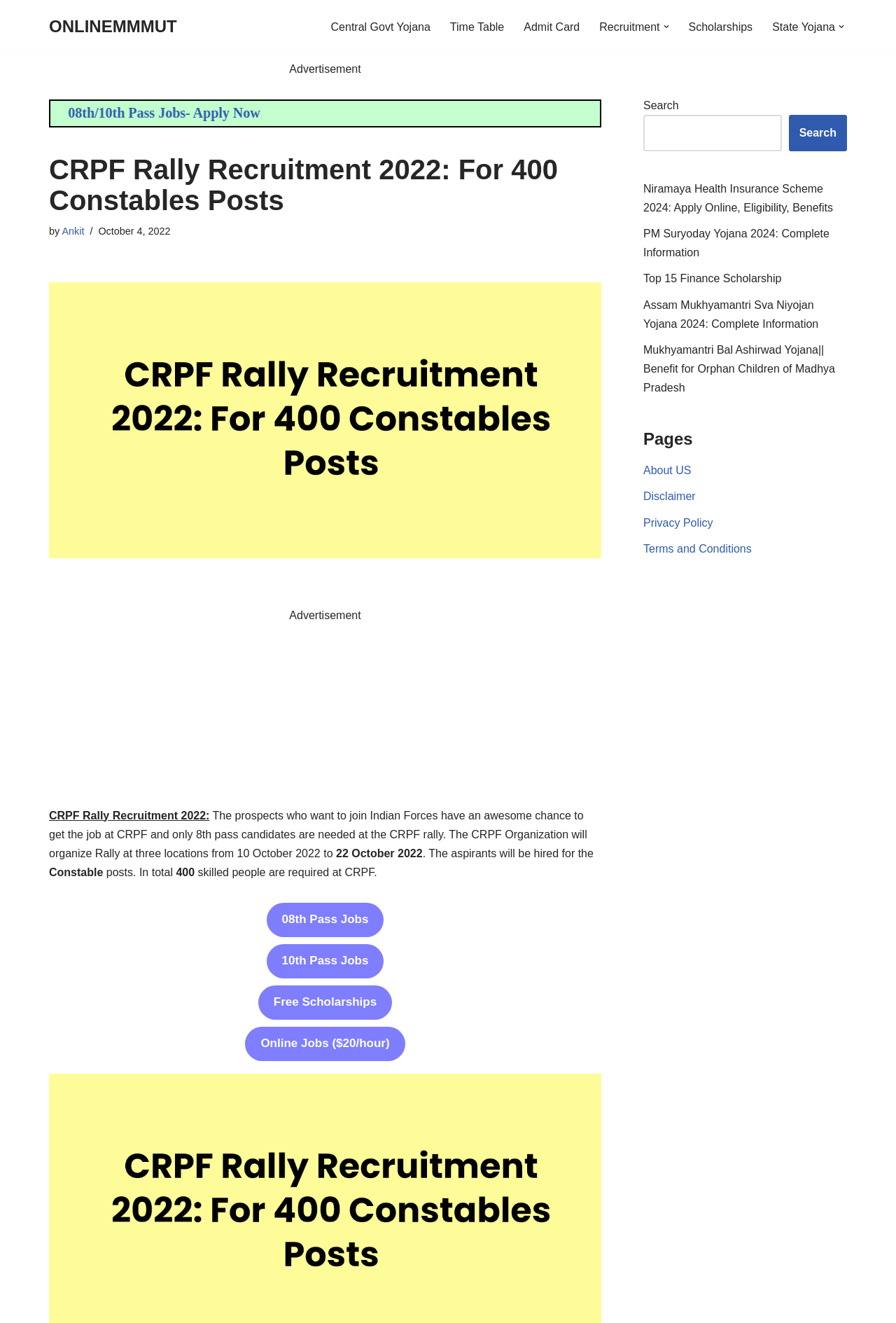Identify the bounding box coordinates of the element to click to follow this instruction: 'Click on the 'ONLINEMMMUT' link'. Ensure the coordinates are four float values between 0 and 1, provided as [left, top, right, bottom].

[0.055, 0.01, 0.197, 0.031]